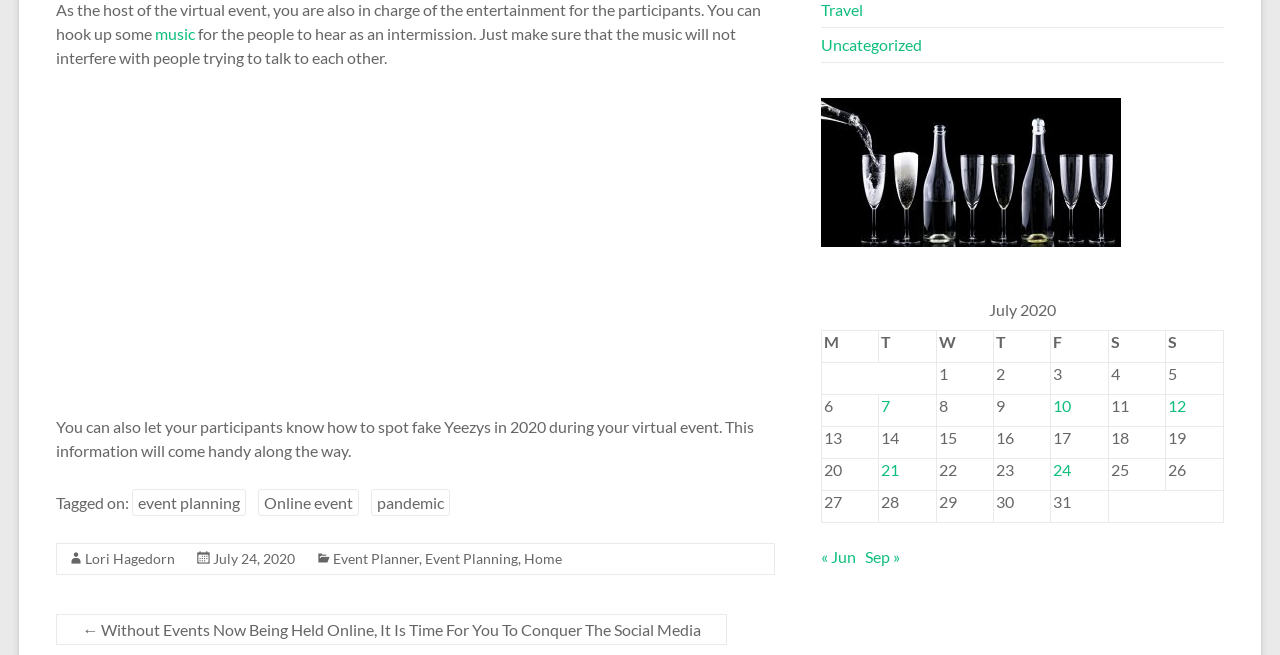Use a single word or phrase to answer this question: 
How many columns are in the table?

7